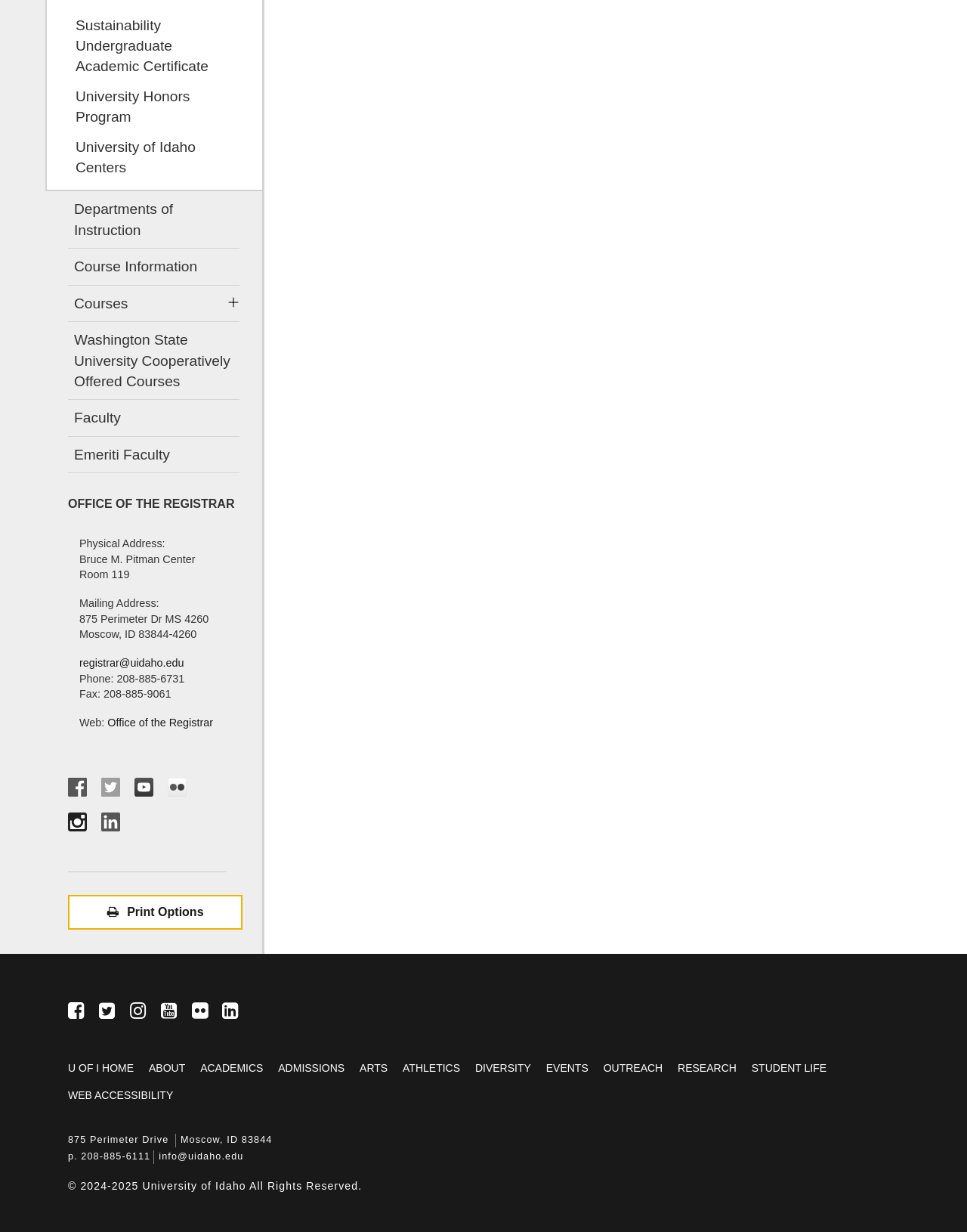Determine the bounding box coordinates for the region that must be clicked to execute the following instruction: "Toggle Courses".

[0.235, 0.232, 0.248, 0.261]